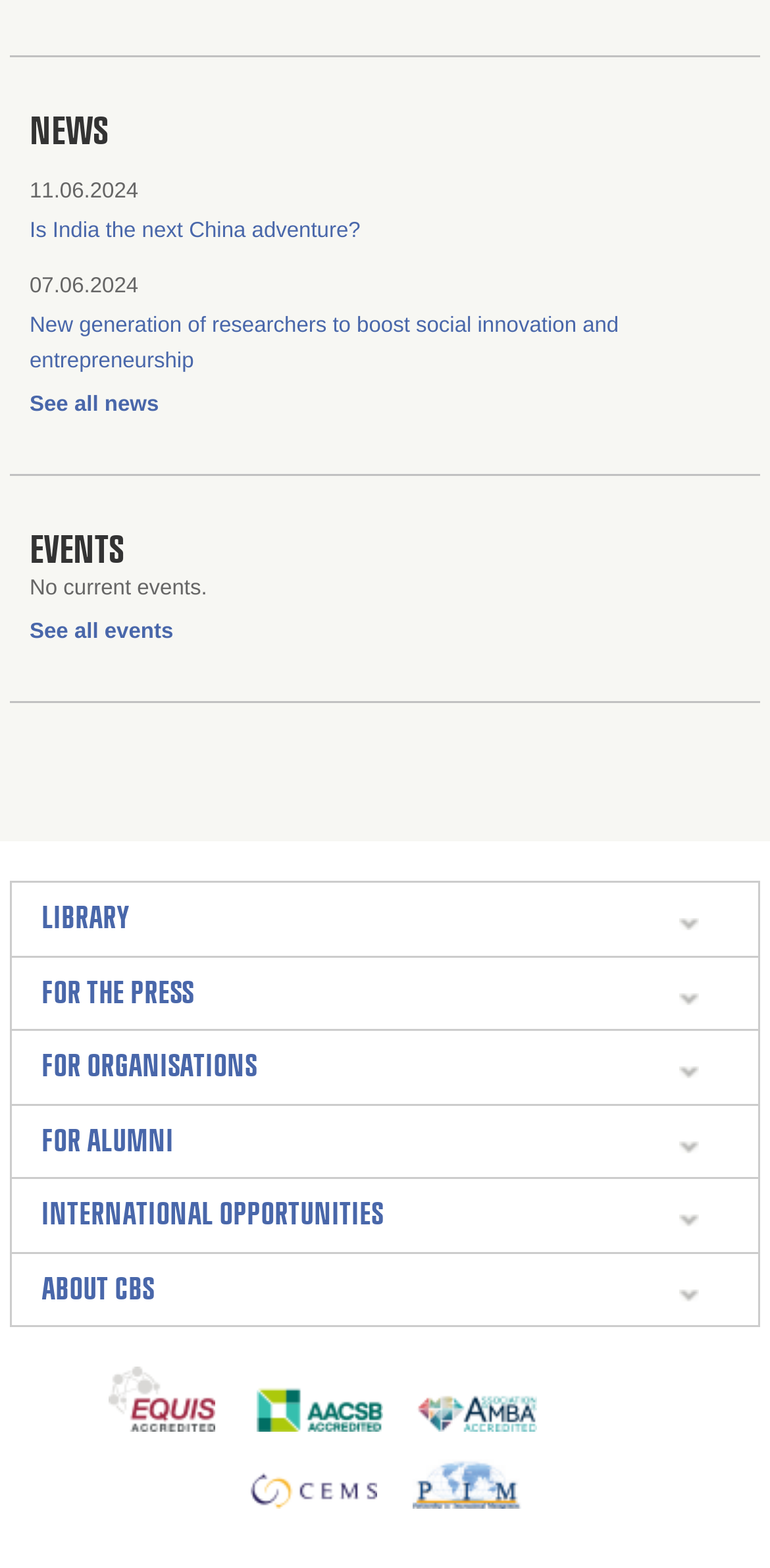Provide your answer in one word or a succinct phrase for the question: 
What is the purpose of the 'Expand to access links' button?

To access links